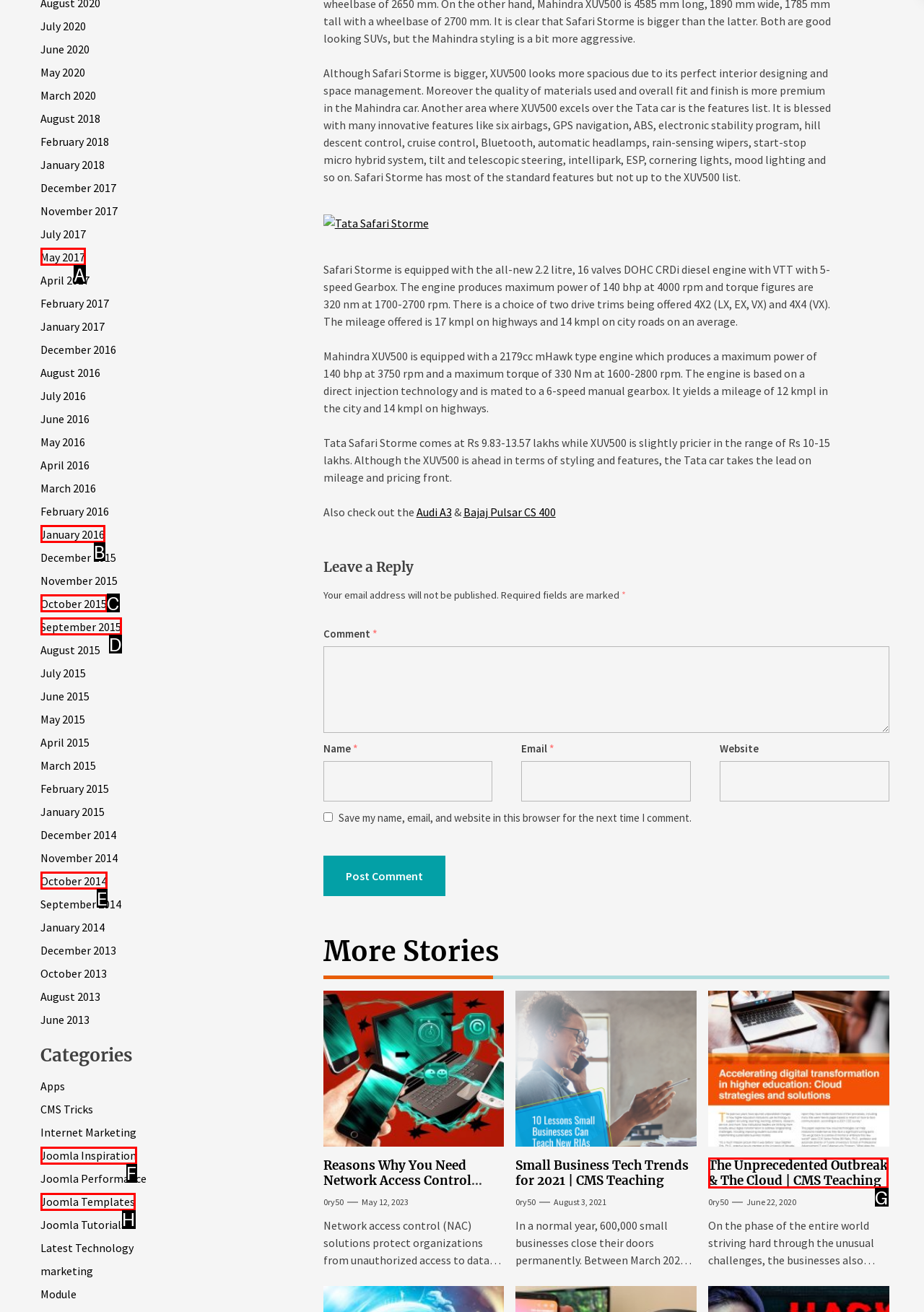Select the letter of the option that corresponds to: October 2014
Provide the letter from the given options.

E